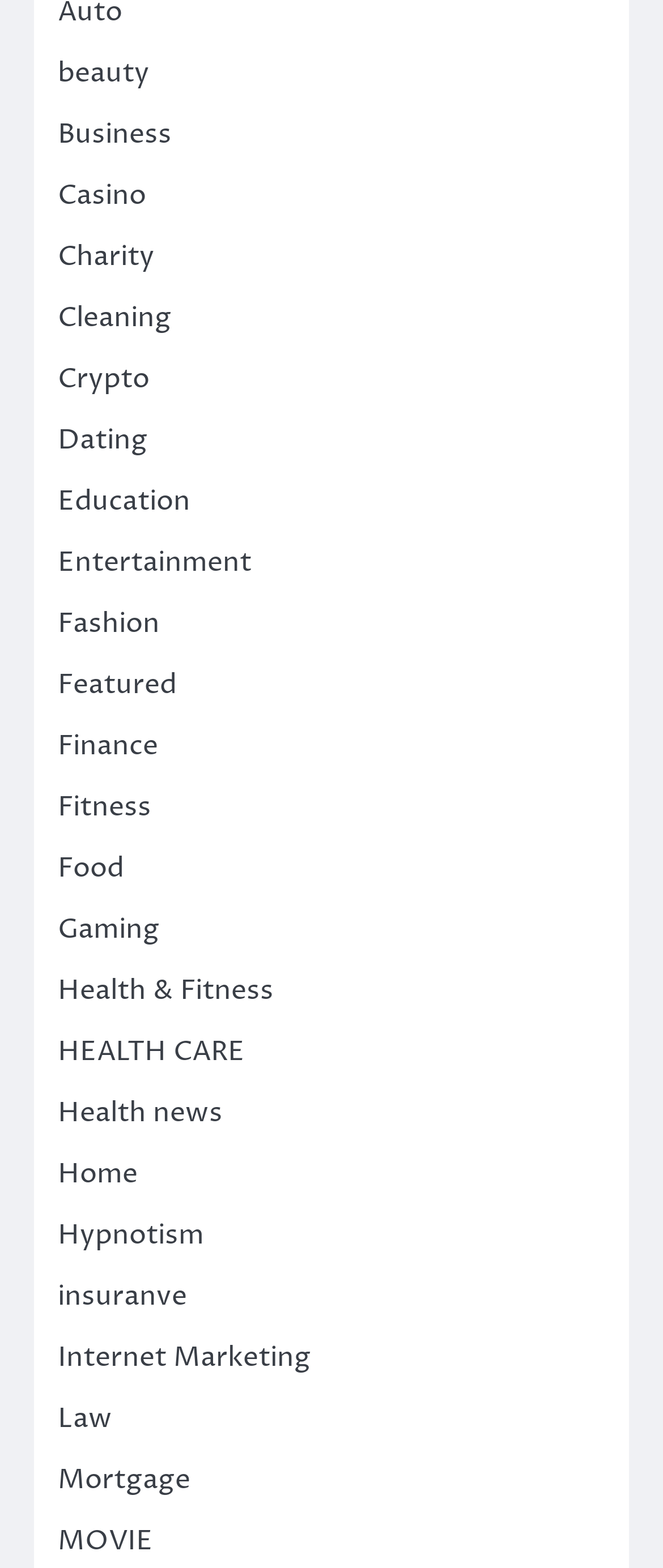Is 'Health & Fitness' a subcategory of 'HEALTH CARE'?
Provide a one-word or short-phrase answer based on the image.

No